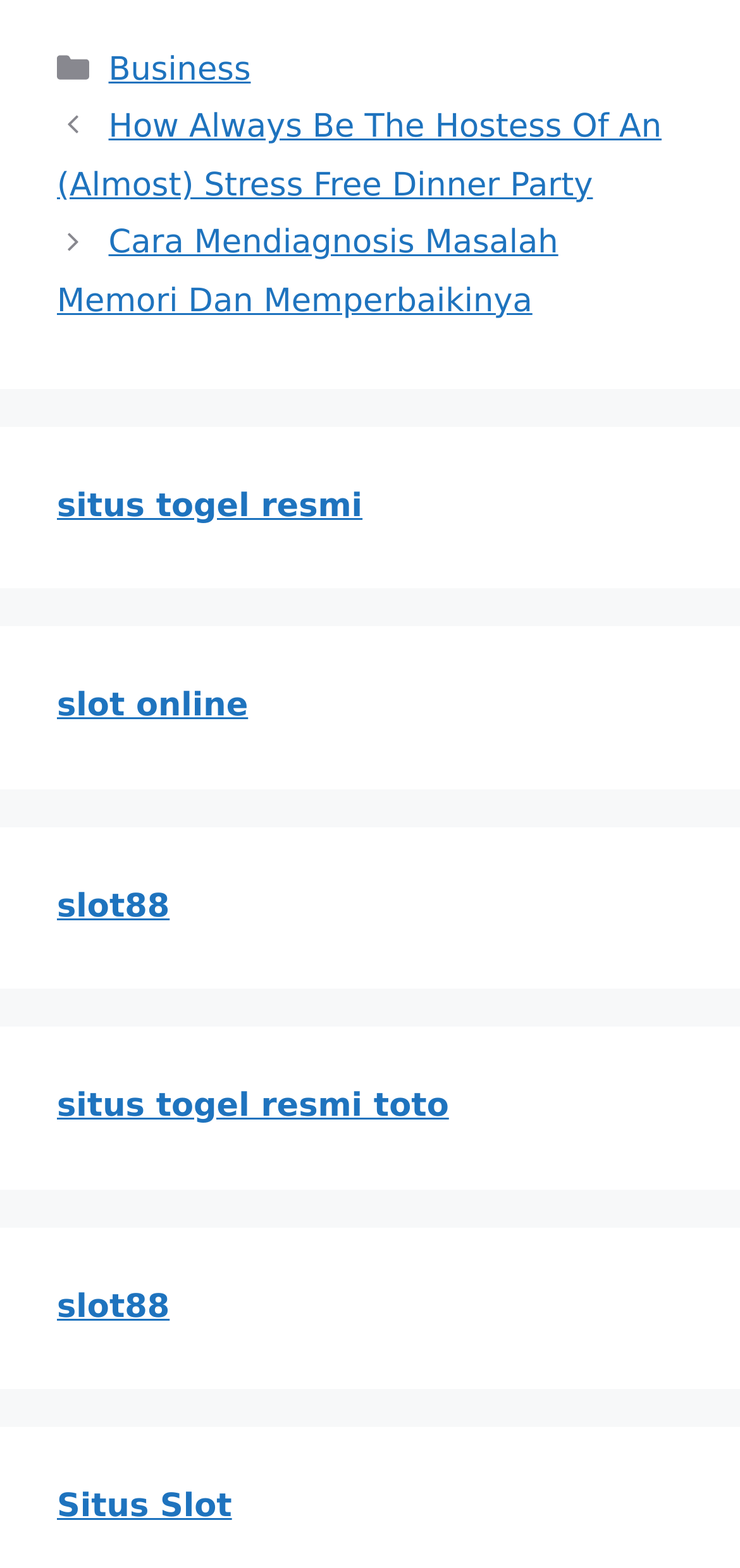Determine the bounding box coordinates of the clickable region to carry out the instruction: "Login".

None